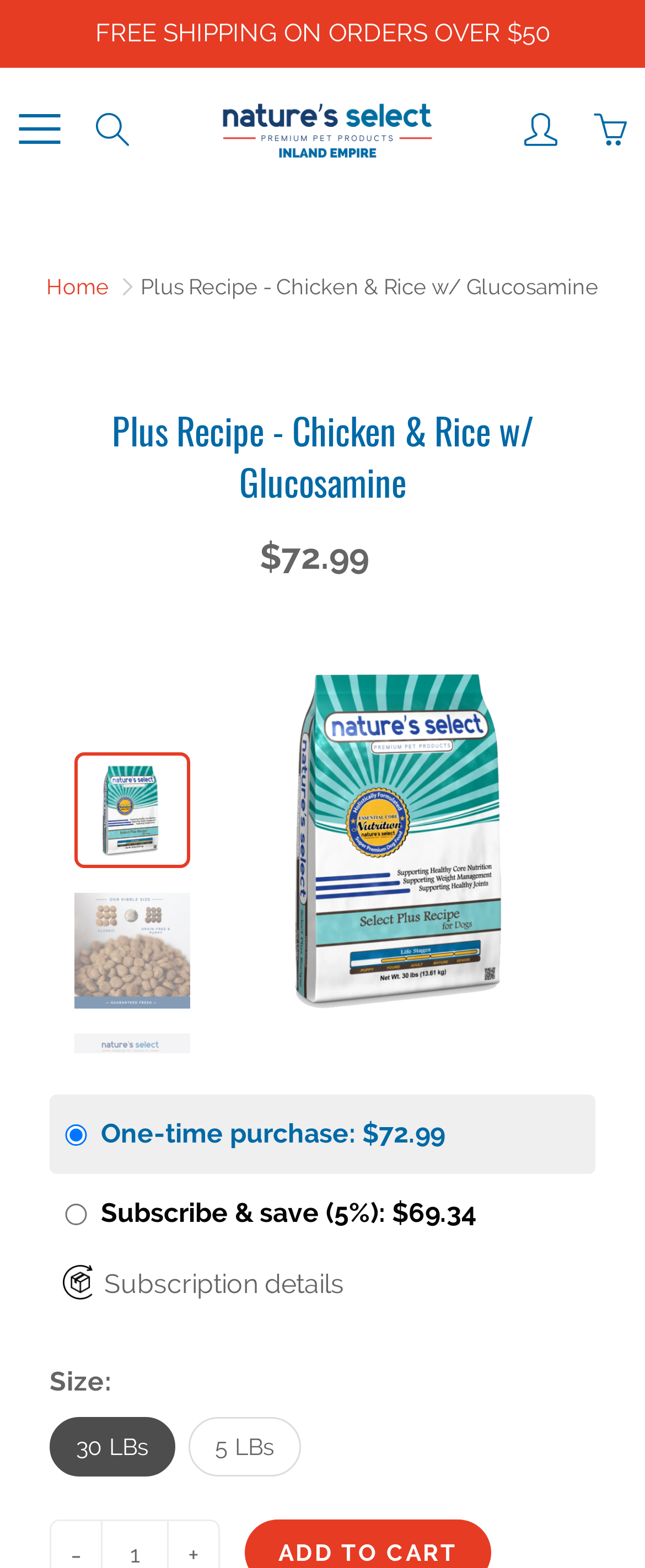Could you indicate the bounding box coordinates of the region to click in order to complete this instruction: "Select the one-time purchase option".

[0.097, 0.717, 0.138, 0.73]